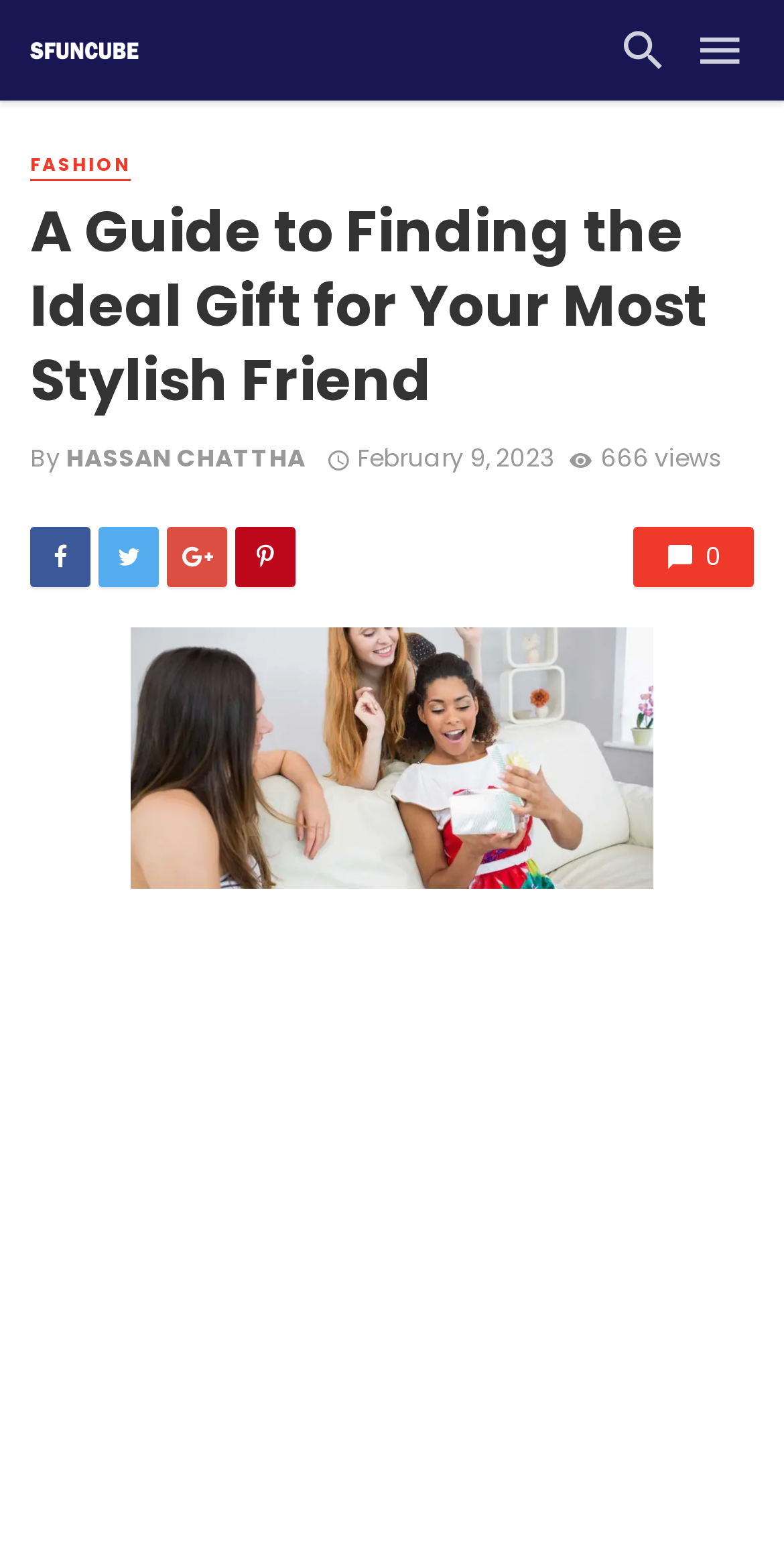Determine the bounding box coordinates of the section I need to click to execute the following instruction: "click the logo". Provide the coordinates as four float numbers between 0 and 1, i.e., [left, top, right, bottom].

[0.038, 0.018, 0.178, 0.044]